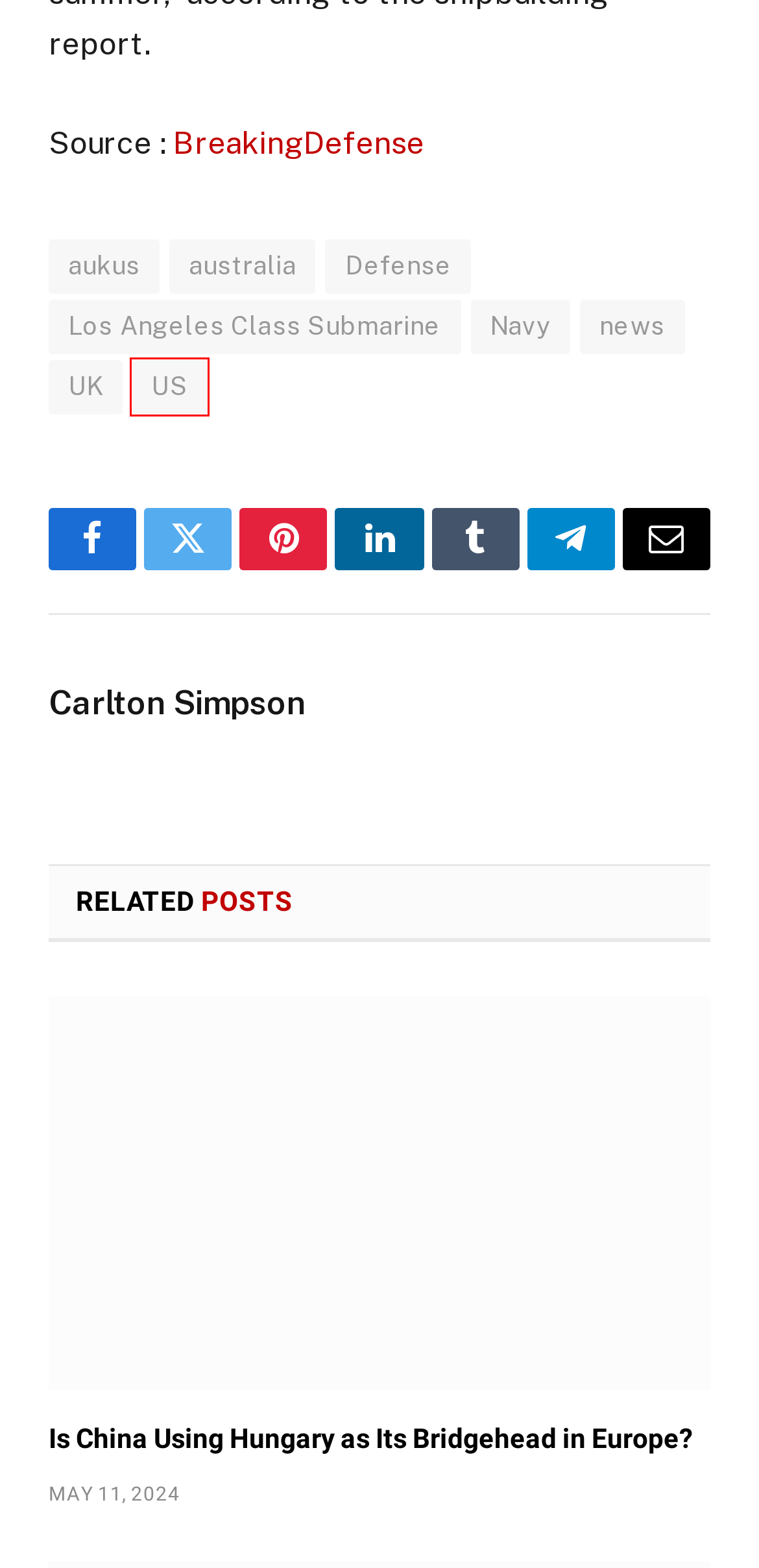You are provided with a screenshot of a webpage that has a red bounding box highlighting a UI element. Choose the most accurate webpage description that matches the new webpage after clicking the highlighted element. Here are your choices:
A. Los Angeles Class Submarine Archives - The Bowen Herald
B. Defense Archives - The Bowen Herald
C. australia Archives - The Bowen Herald
D. Navy Archives - The Bowen Herald
E. UK Archives - The Bowen Herald
F. US Archives - The Bowen Herald
G. aukus Archives - The Bowen Herald
H. Is China Using Hungary as Its Bridgehead in Europe? - The Bowen Herald

F